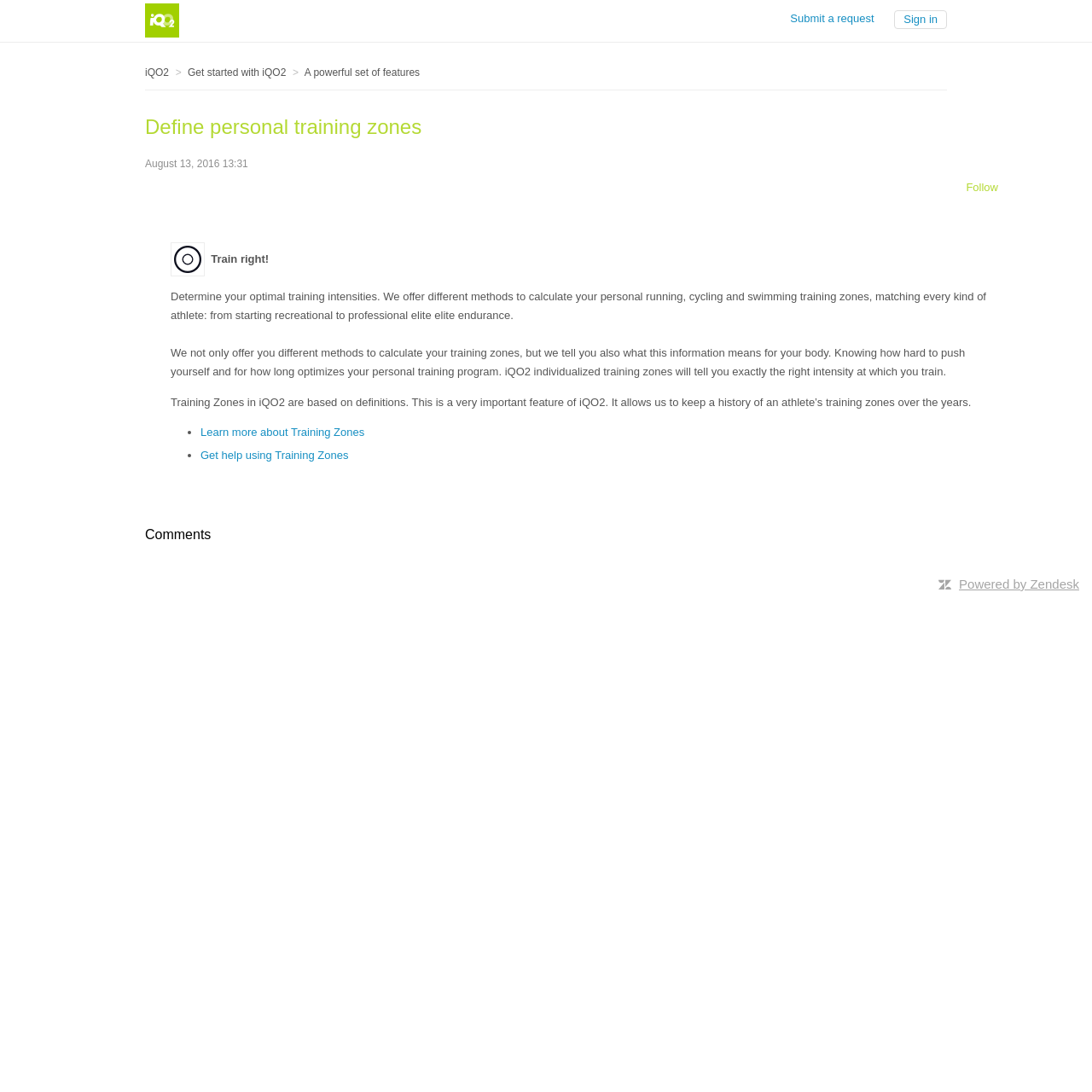Please identify the bounding box coordinates of the clickable area that will allow you to execute the instruction: "Sign in".

[0.819, 0.009, 0.867, 0.026]